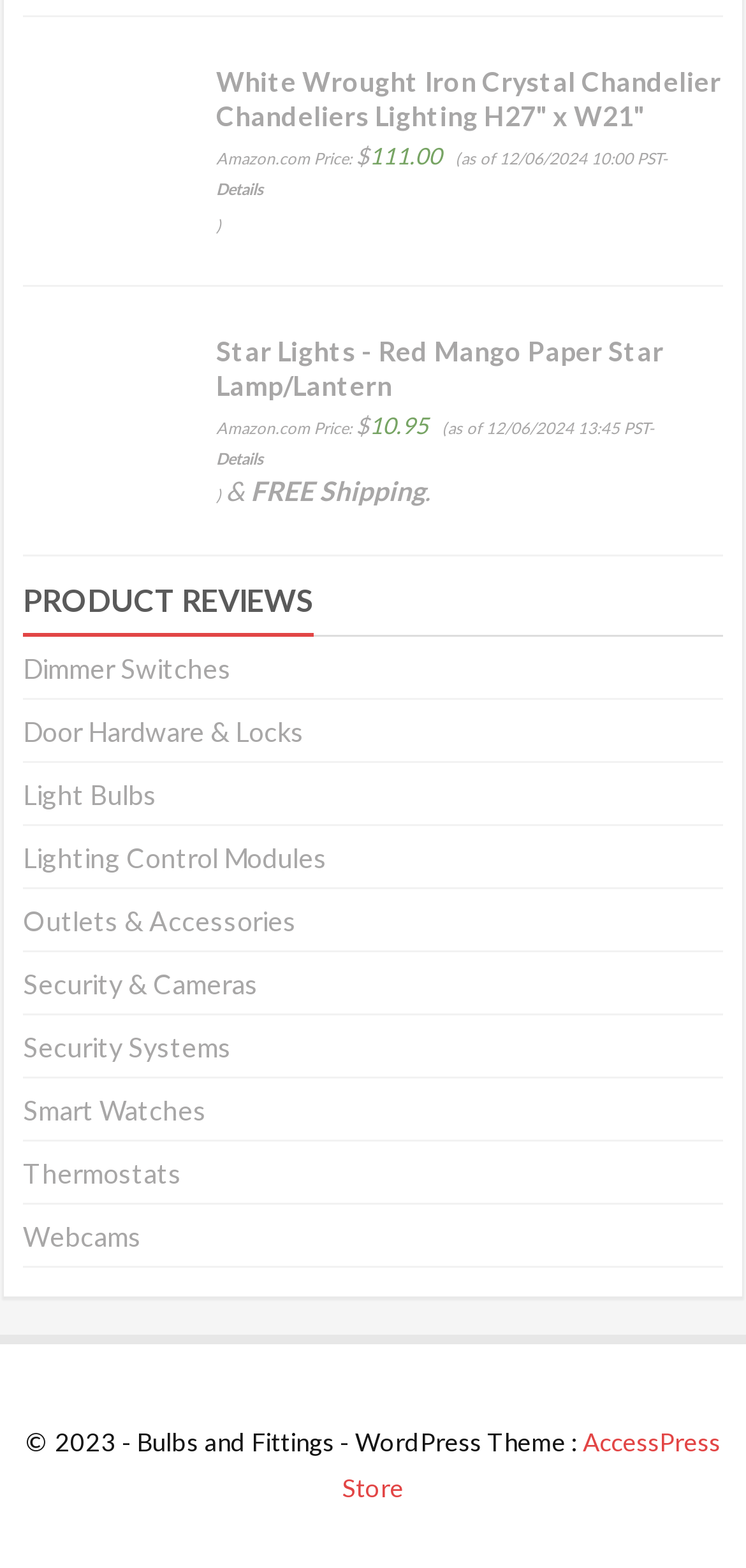What is the shipping status of the second product?
Look at the webpage screenshot and answer the question with a detailed explanation.

The shipping status of the second product can be found by looking at the text next to the price of the second product, which is 'FREE Shipping'.